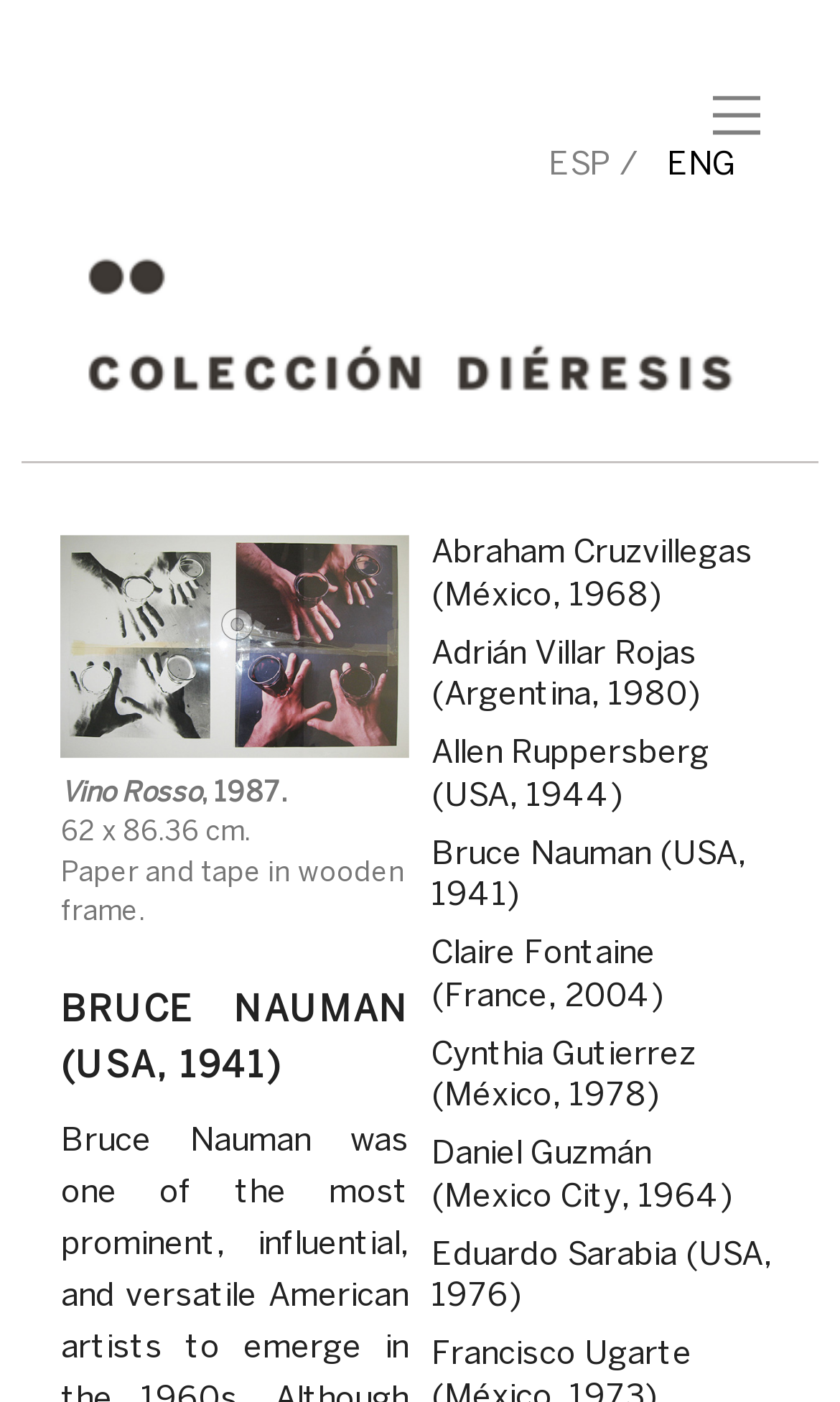Pinpoint the bounding box coordinates of the element that must be clicked to accomplish the following instruction: "Click on 'Previous: Glide in Various Software Synths'". The coordinates should be in the format of four float numbers between 0 and 1, i.e., [left, top, right, bottom].

None